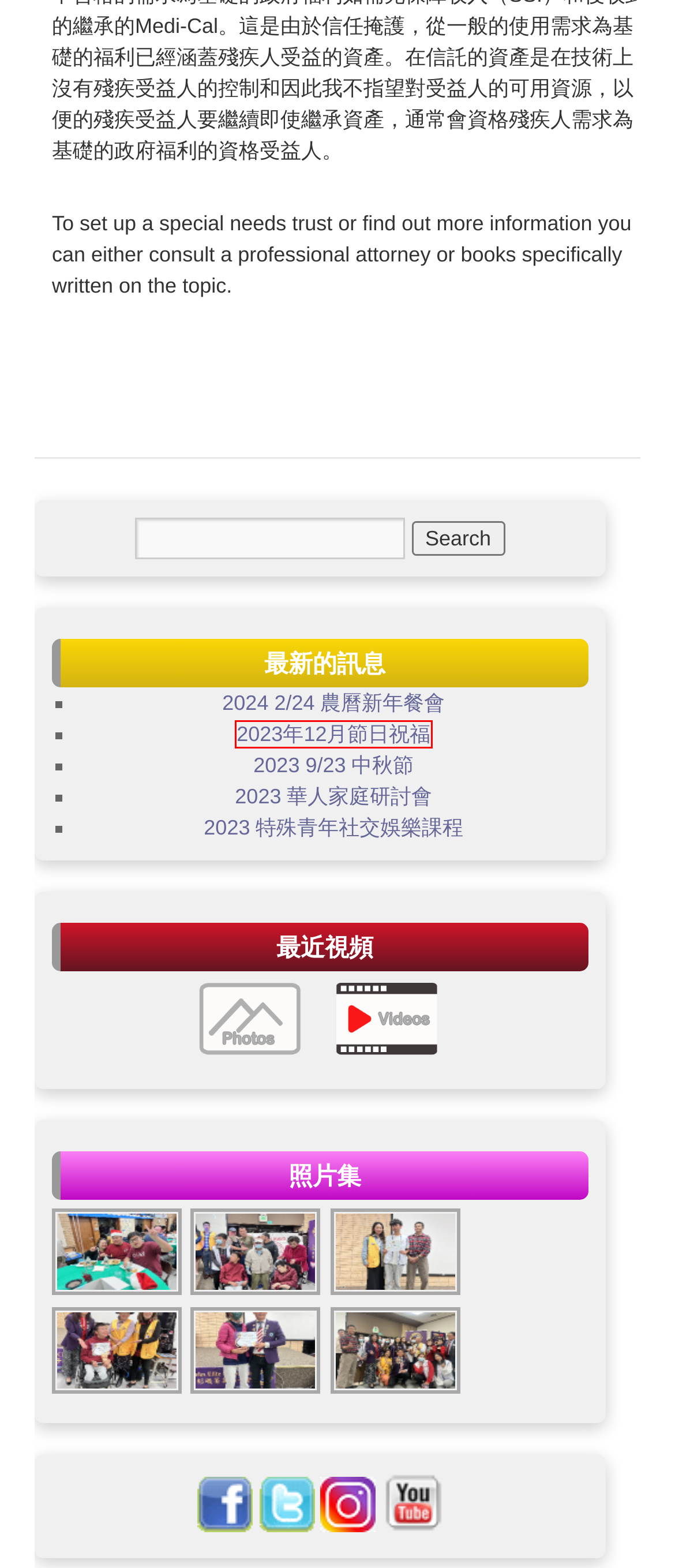Look at the given screenshot of a webpage with a red rectangle bounding box around a UI element. Pick the description that best matches the new webpage after clicking the element highlighted. The descriptions are:
A. Software Development - DB CODE
B. 2023 9/23 中秋節 |
C. 聯繫我們 |
D. 2023 6/24 家長資家長資訊會議#4 |
E. 2023 華人家庭研討會 |
F. 2023年12月節日祝福 |
G. 2024 2/24 農曆新年餐會 |
H. 2023 特殊青年社交娛樂課程 |

F